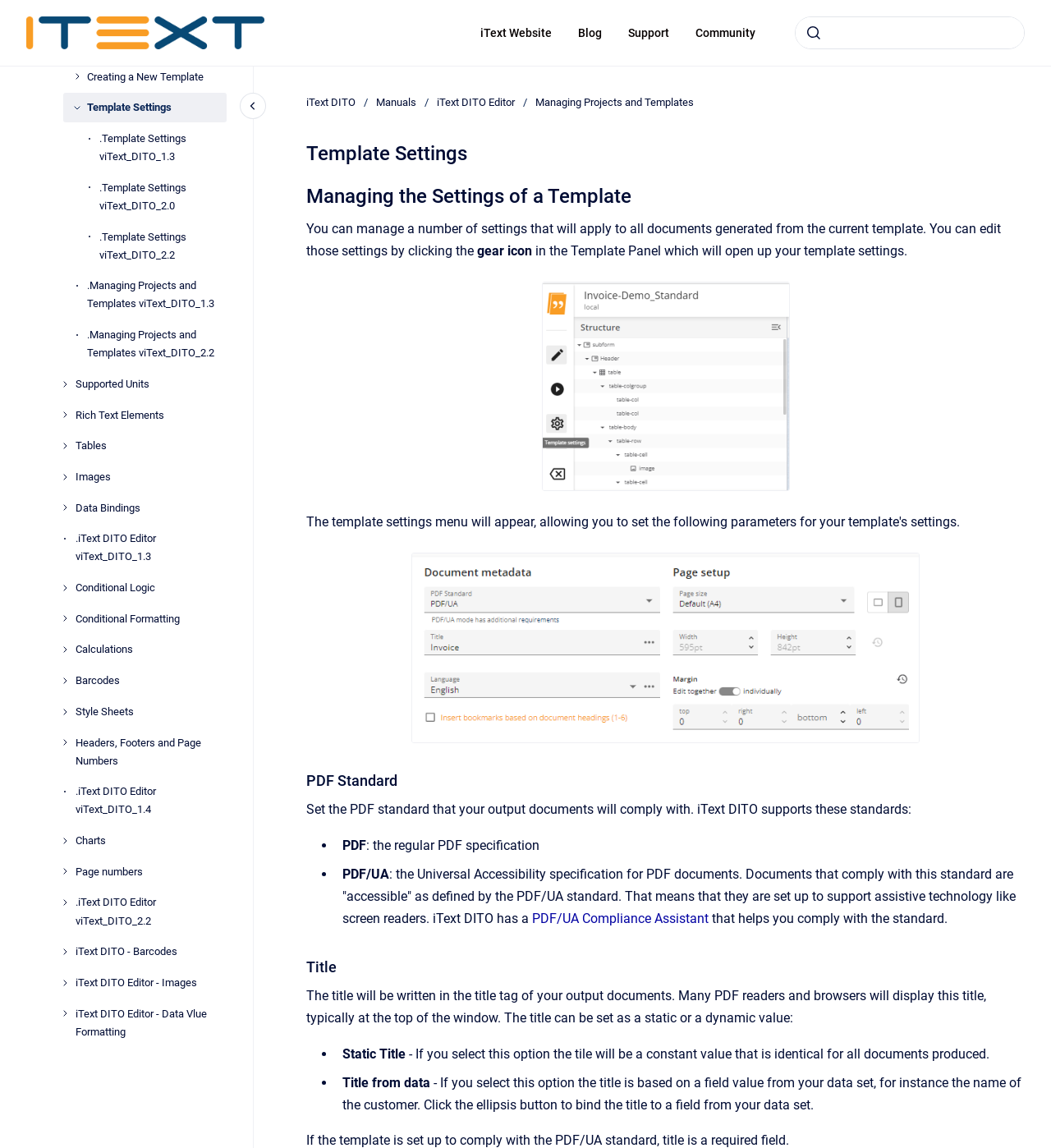Pinpoint the bounding box coordinates of the element that must be clicked to accomplish the following instruction: "Click on 'Join online communities of other C64 enthusiasts who can offer advice and support on how to get the most out of this classic computer system.'". The coordinates should be in the format of four float numbers between 0 and 1, i.e., [left, top, right, bottom].

None